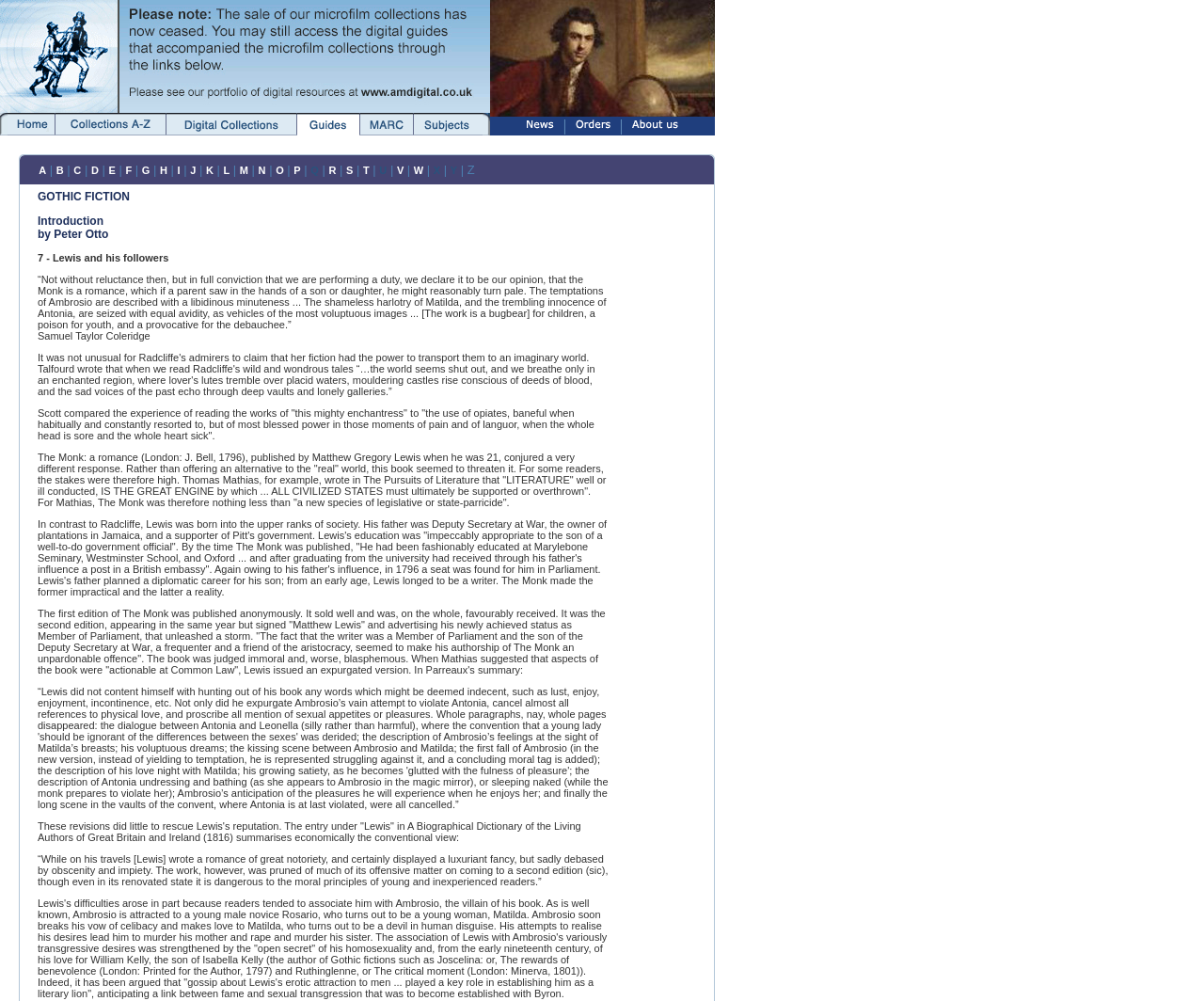Carefully examine the image and provide an in-depth answer to the question: Is there a search box on the page?

Although the search box is not explicitly labeled, there is a gridcell in the top-right corner of the page that suggests a search box, which is a common design pattern in webpages.